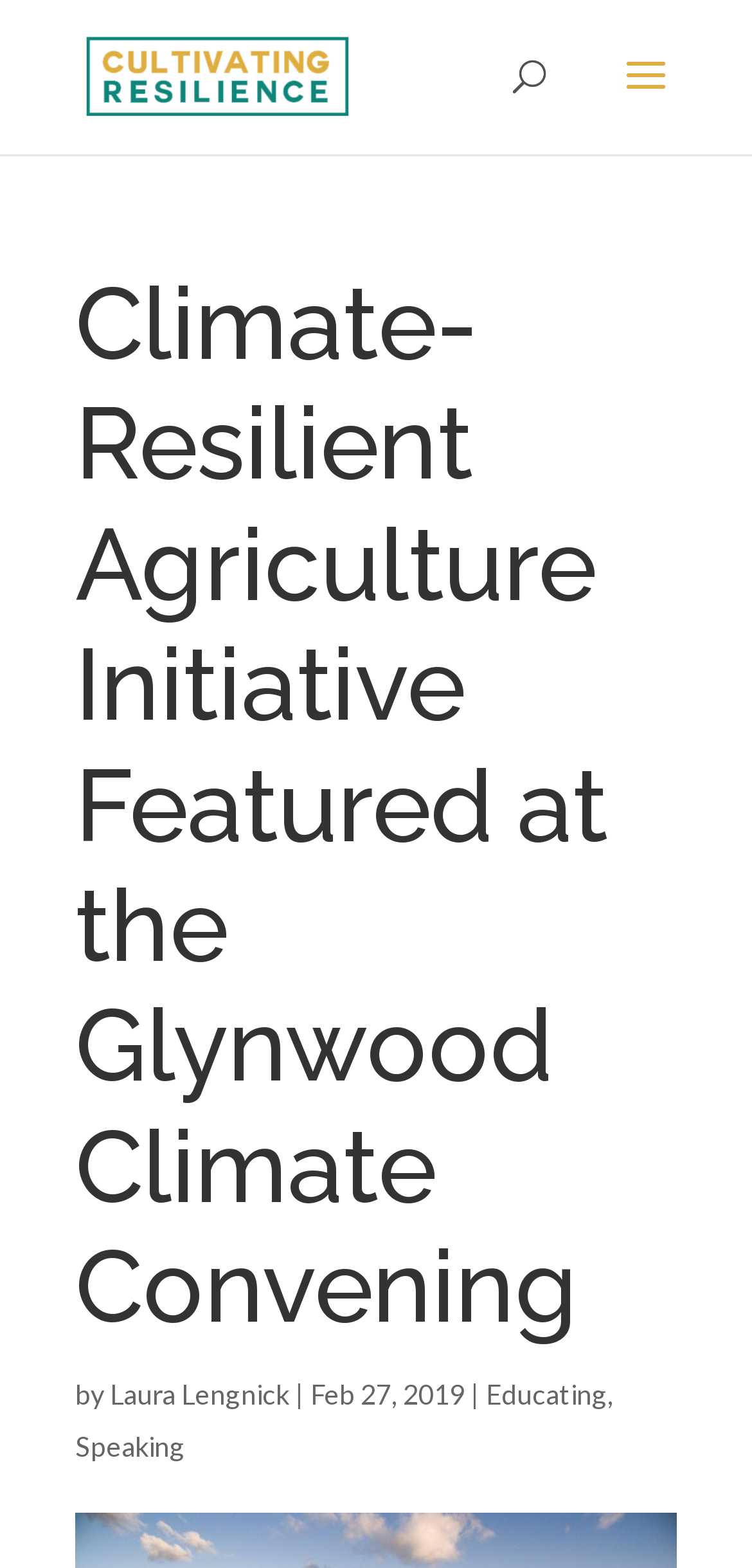Give a detailed account of the webpage.

The webpage appears to be a blog post or article page. At the top, there is a logo or image of "Cultivating Resilience LLC" accompanied by a link with the same text. Below this, there is a search bar that spans almost the entire width of the page.

The main content of the page is headed by a title, "Climate-Resilient Agriculture Initiative Featured at the Glynwood Climate Convening", which takes up most of the page's width. Below the title, there is a byline that reads "by Laura Lengnick" with a date "Feb 27, 2019" following it. The byline and date are positioned near the top of the page, slightly below the title.

At the bottom of the page, there are two links, "Educating" and "Speaking", which are positioned side by side. The "Educating" link is located near the center of the page, while the "Speaking" link is positioned more to the left.